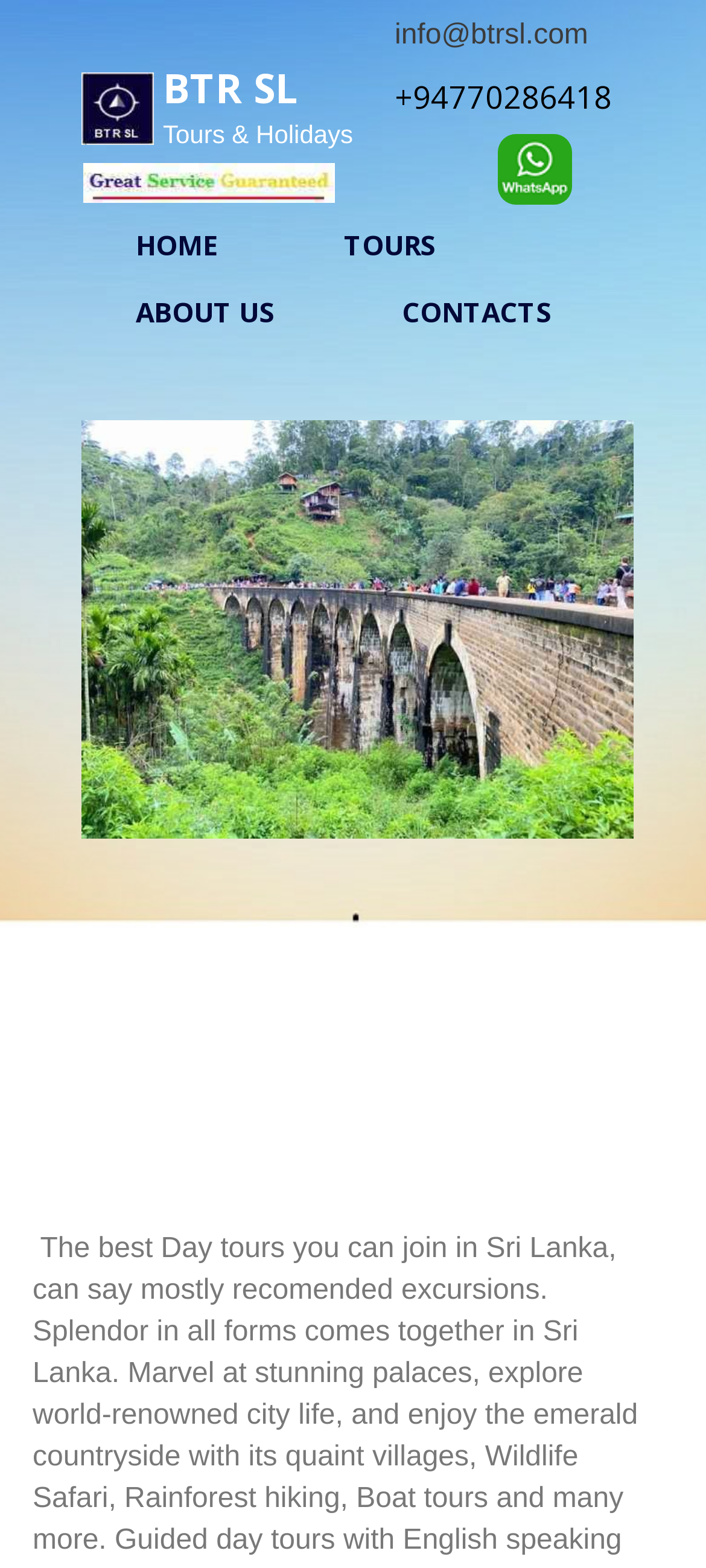Give a concise answer using one word or a phrase to the following question:
What is the email address provided?

info@btrsl.com